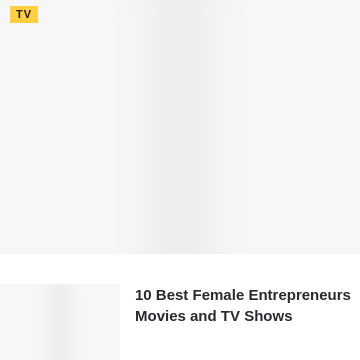Analyze the image and give a detailed response to the question:
What is the focus of the curated list?

The title '10 Best Female Entrepreneurs Movies and TV Shows' suggests that the curated list focuses on films and television series that celebrate the achievements and stories of female entrepreneurs.